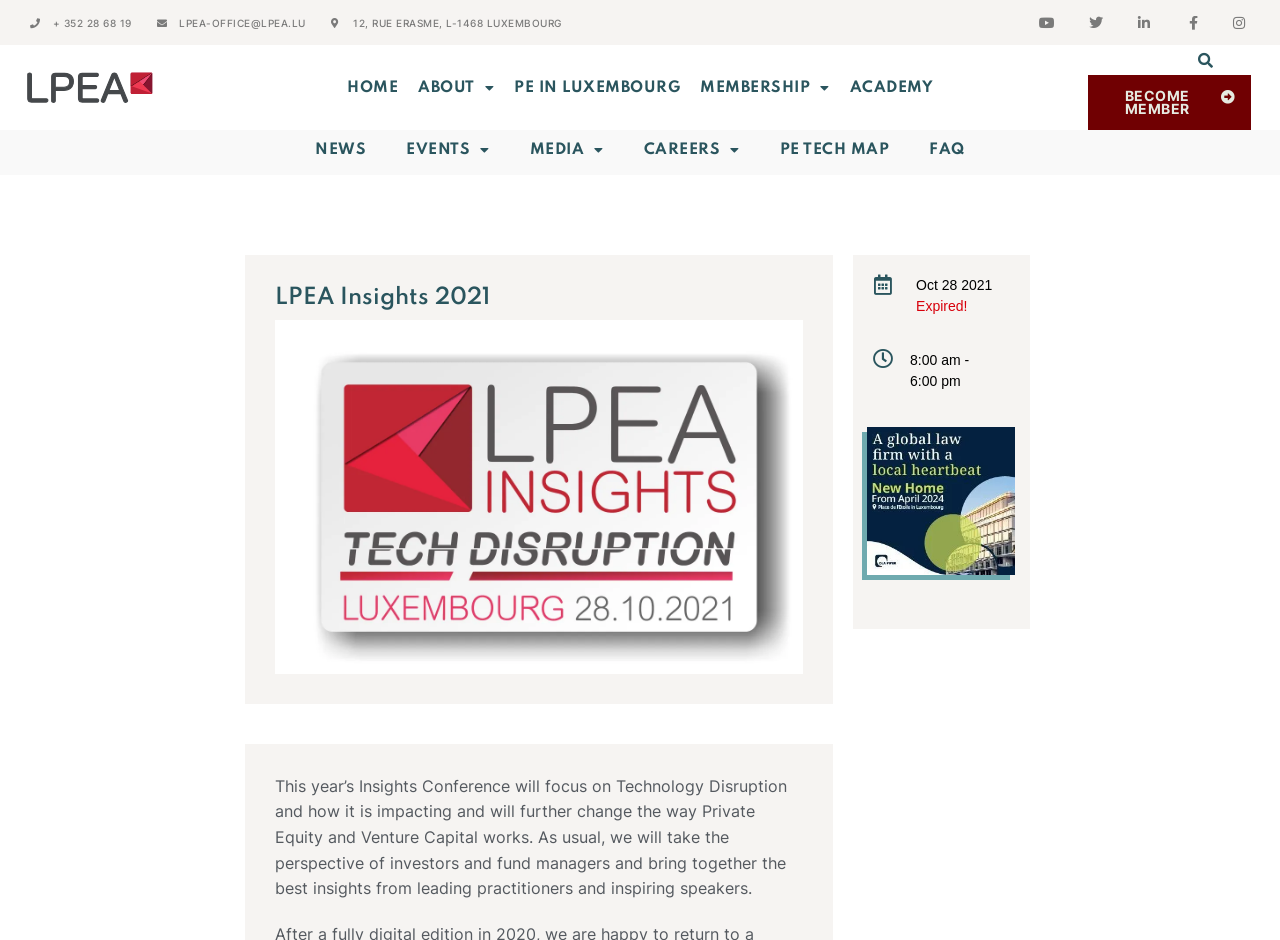Determine the bounding box coordinates in the format (top-left x, top-left y, bottom-right x, bottom-right y). Ensure all values are floating point numbers between 0 and 1. Identify the bounding box of the UI element described by: ABOUT

[0.319, 0.078, 0.394, 0.108]